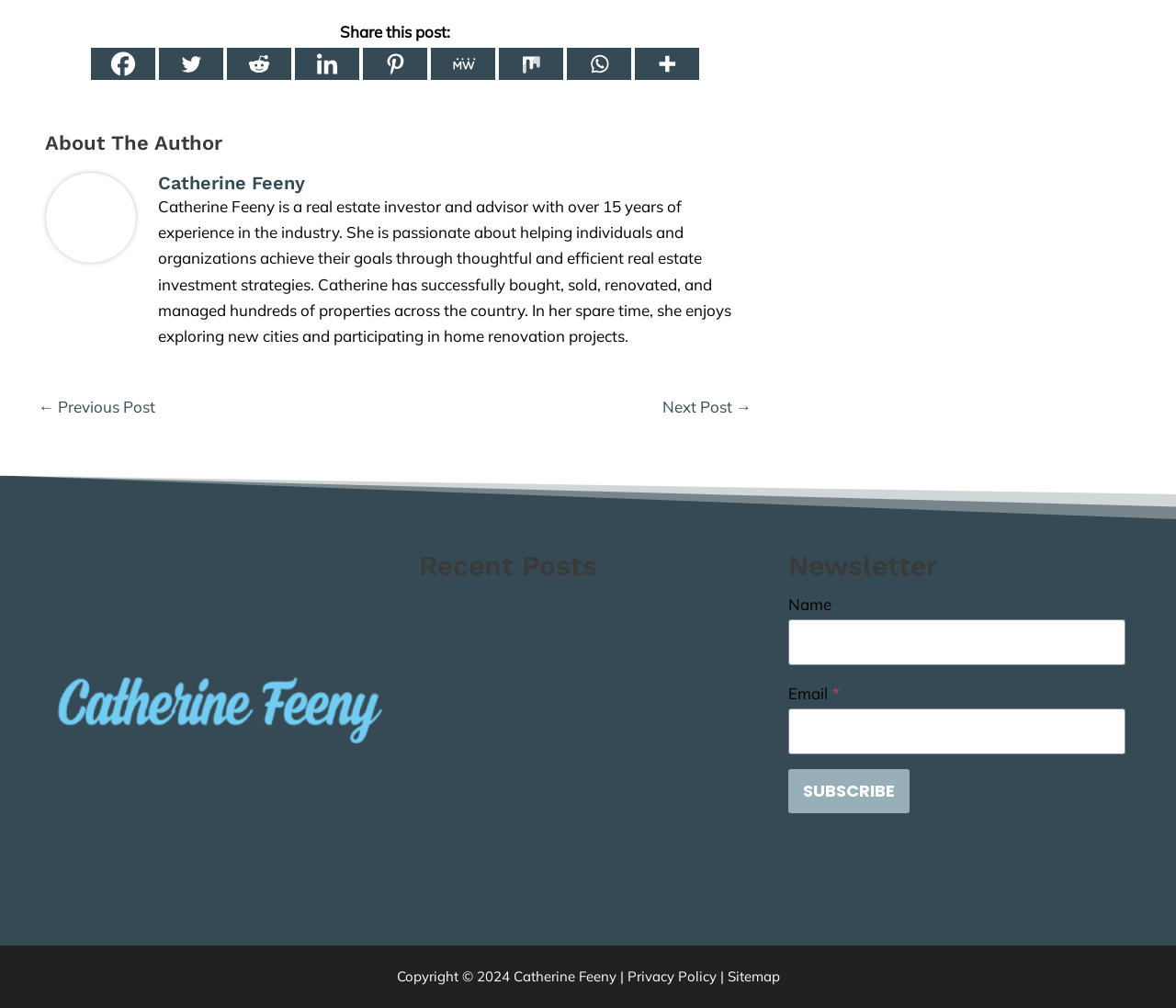Locate the bounding box coordinates of the element's region that should be clicked to carry out the following instruction: "Read more about the author". The coordinates need to be four float numbers between 0 and 1, i.e., [left, top, right, bottom].

[0.134, 0.171, 0.634, 0.193]